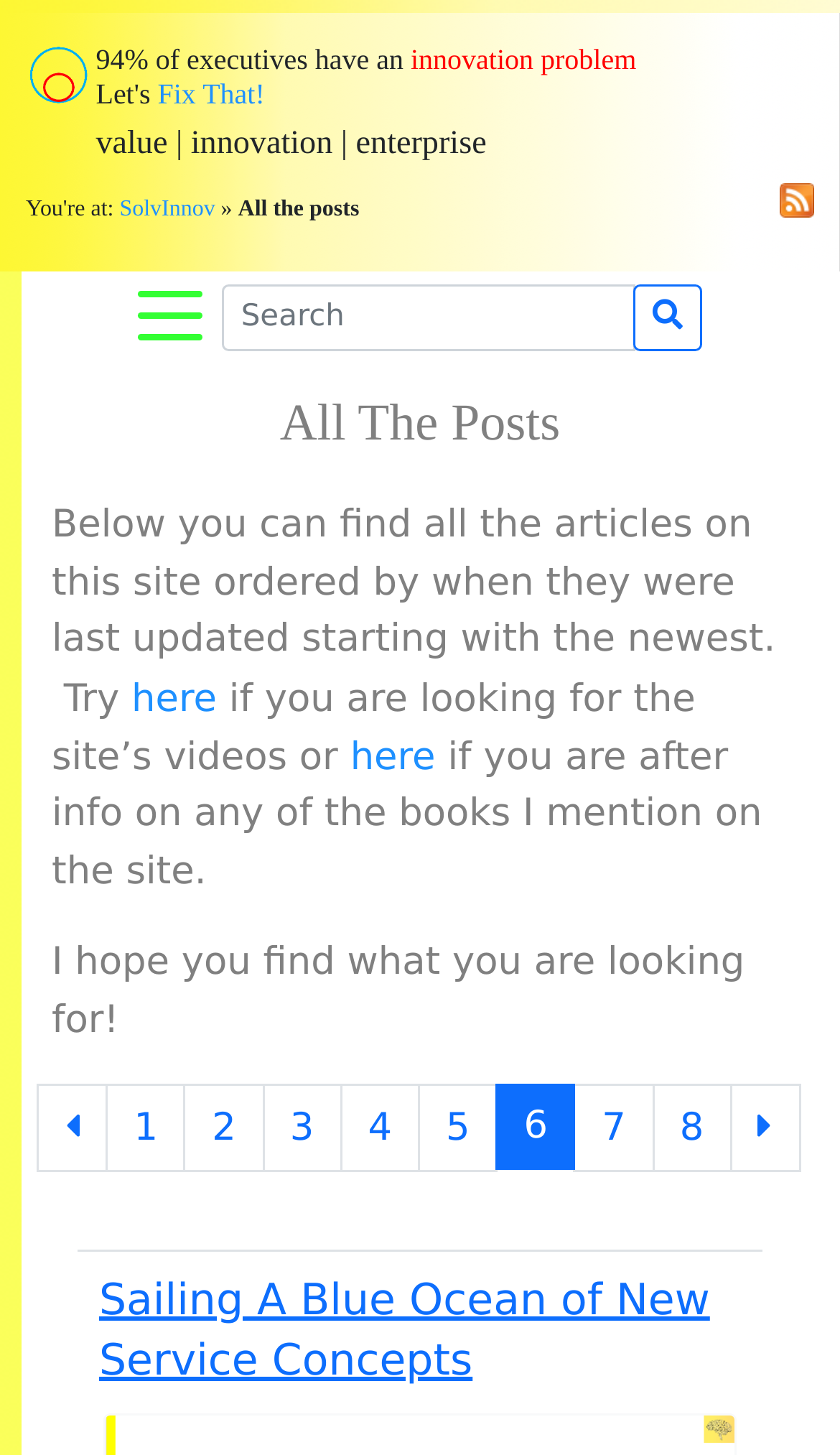Can you find the bounding box coordinates for the element that needs to be clicked to execute this instruction: "Go to page 2"? The coordinates should be given as four float numbers between 0 and 1, i.e., [left, top, right, bottom].

[0.219, 0.745, 0.314, 0.806]